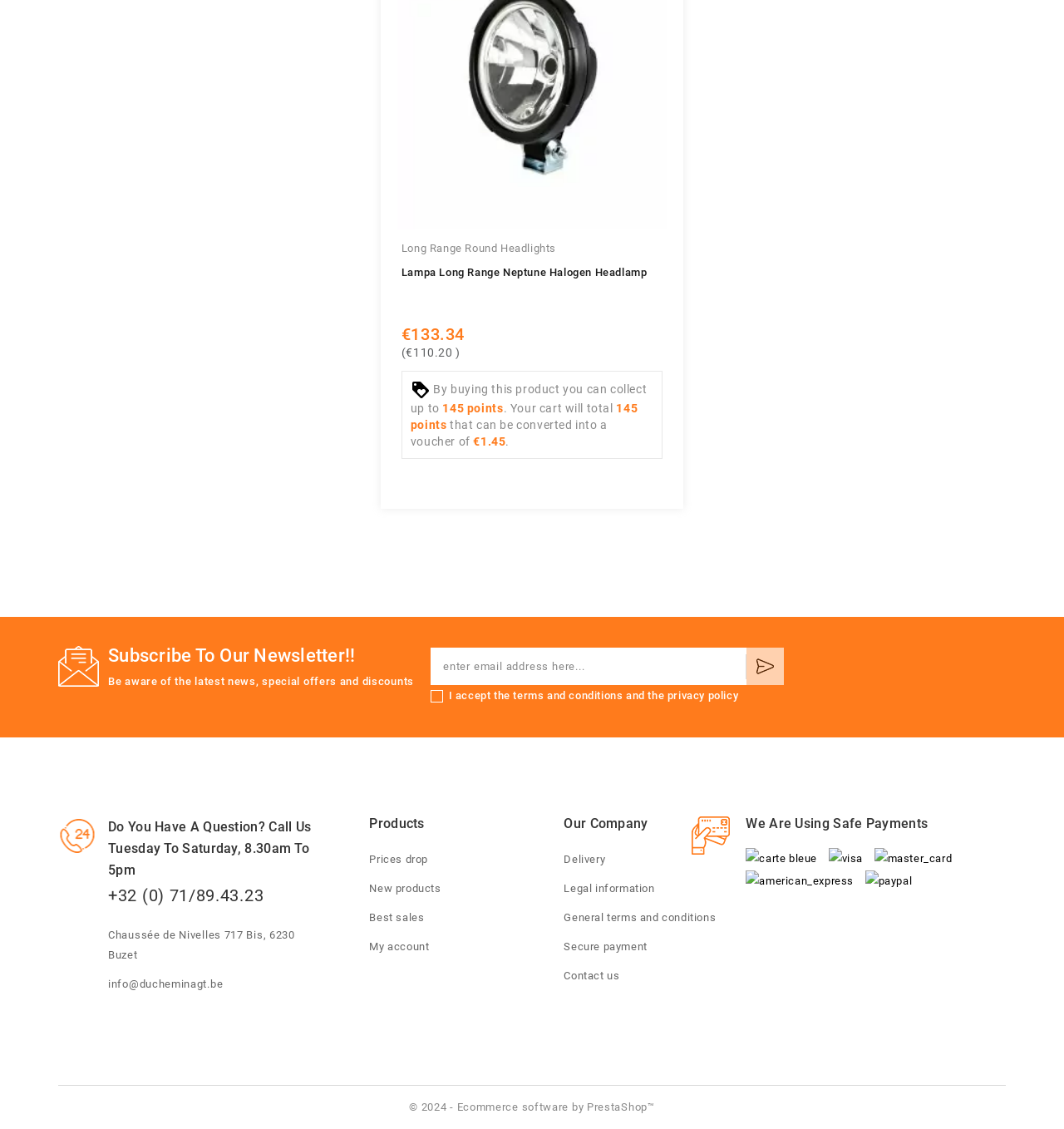What is the phone number to call for questions?
Use the information from the screenshot to give a comprehensive response to the question.

I found the phone number to call for questions by looking at the StaticText element with the text '+32 (0) 71/89.43.23' which is located in the footer section of the webpage.